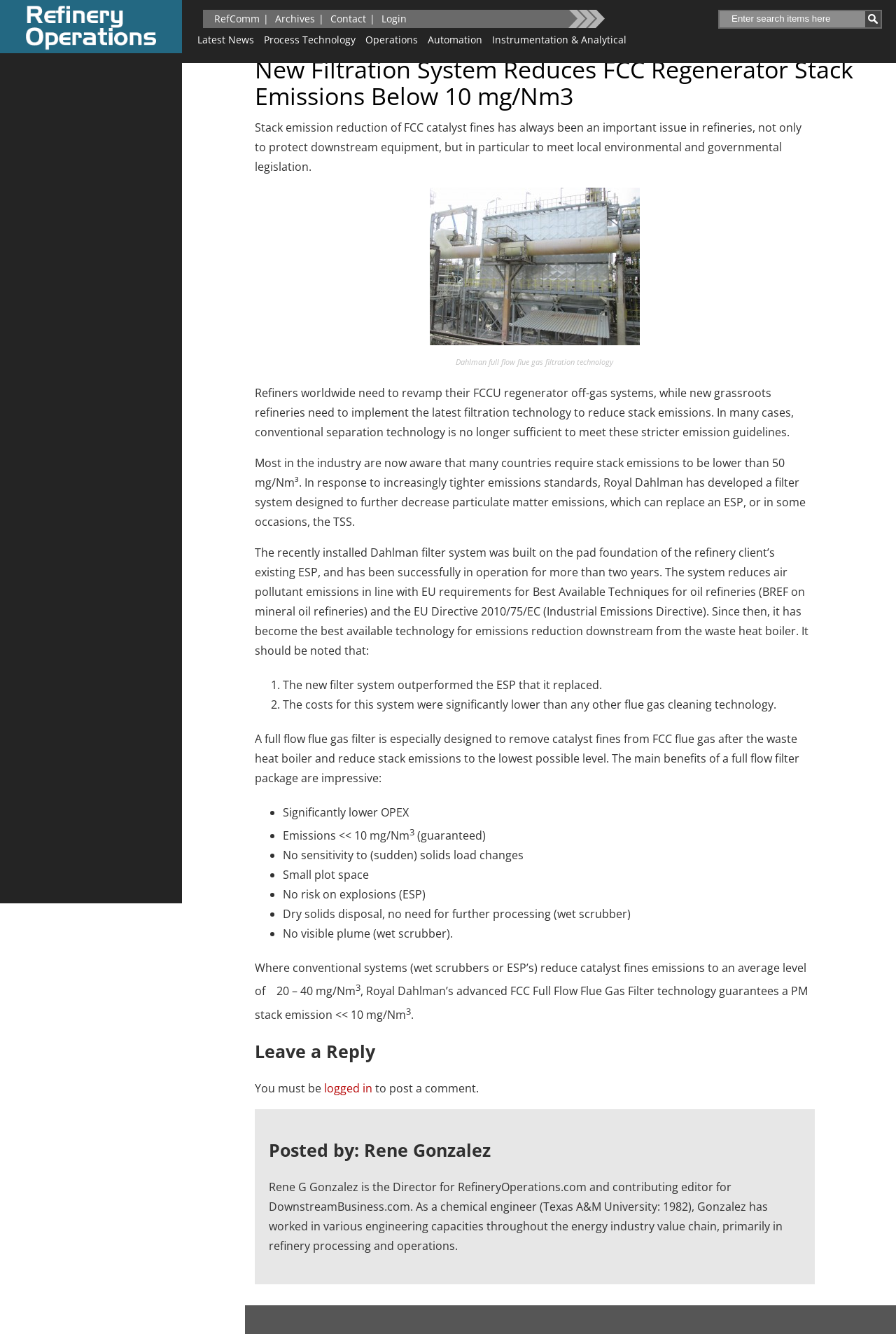What is the name of the company that developed the filter system?
Respond to the question with a well-detailed and thorough answer.

The webpage mentions that Royal Dahlman has developed a filter system designed to further decrease particulate matter emissions, which can replace an ESP, or in some occasions, the TSS.